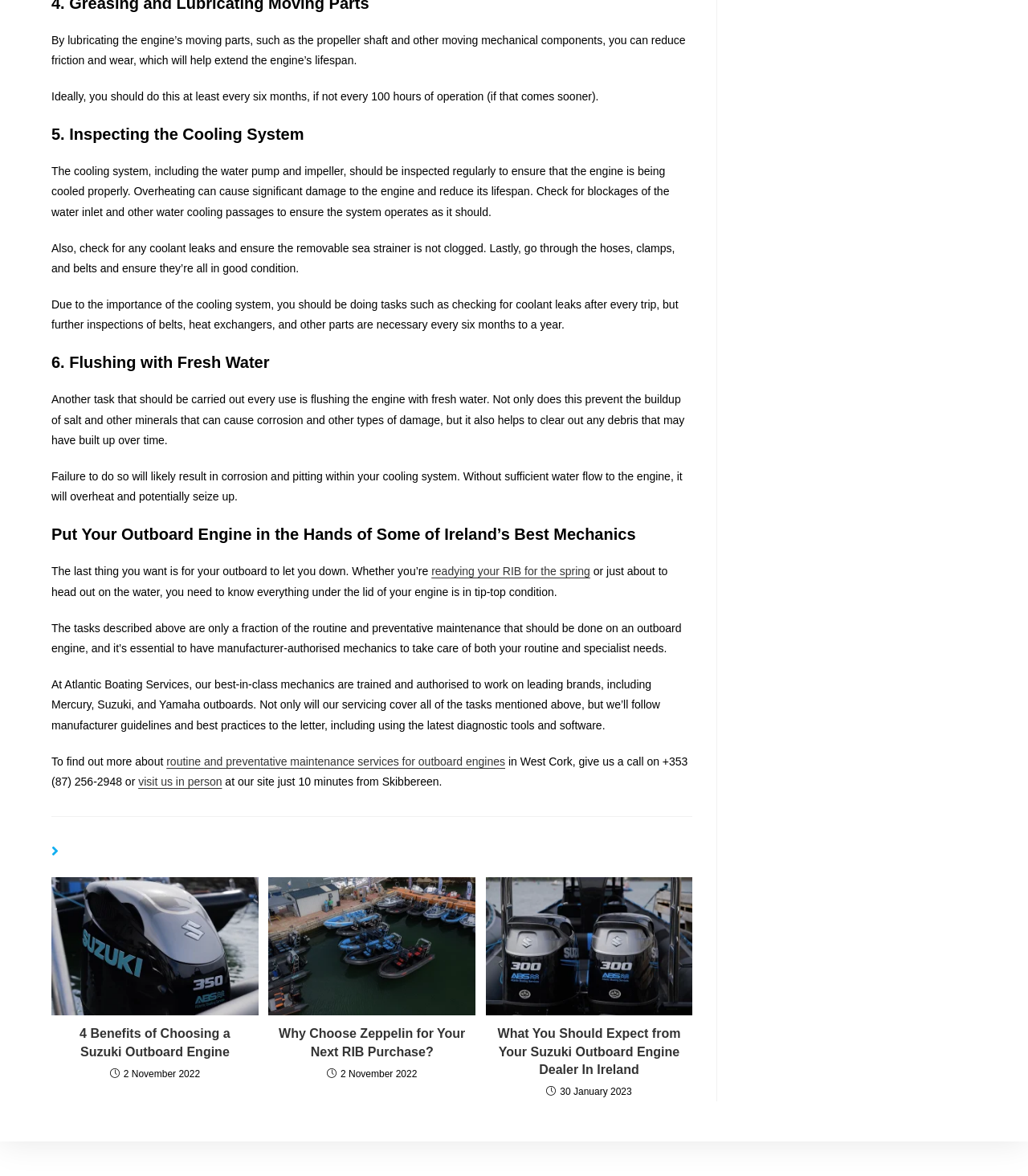Determine the bounding box coordinates of the section I need to click to execute the following instruction: "click the link to read more about readying your RIB for the spring". Provide the coordinates as four float numbers between 0 and 1, i.e., [left, top, right, bottom].

[0.42, 0.843, 0.574, 0.854]